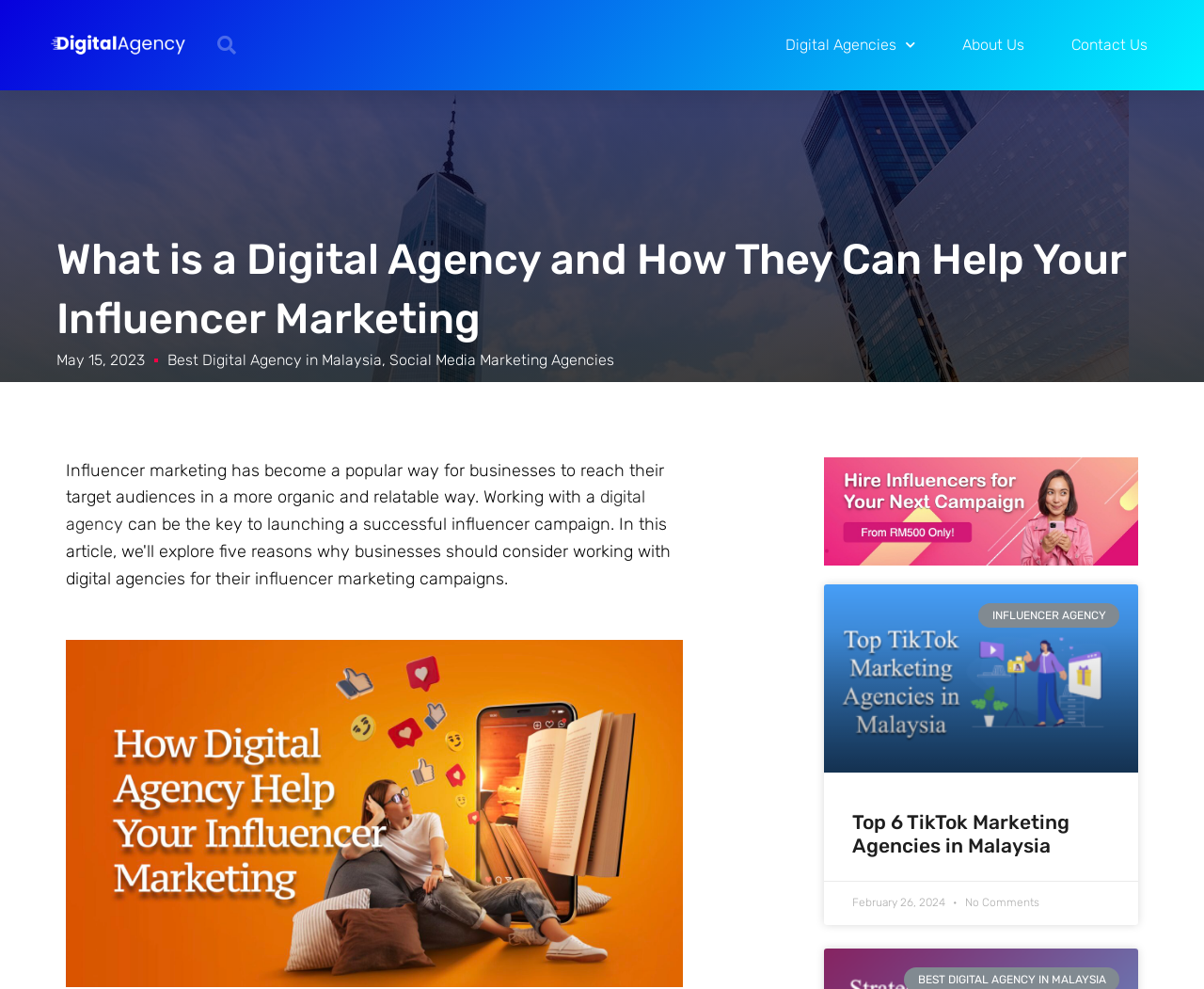Provide a short answer to the following question with just one word or phrase: What is the title of the article section?

Top 6 TikTok Marketing Agencies in Malaysia